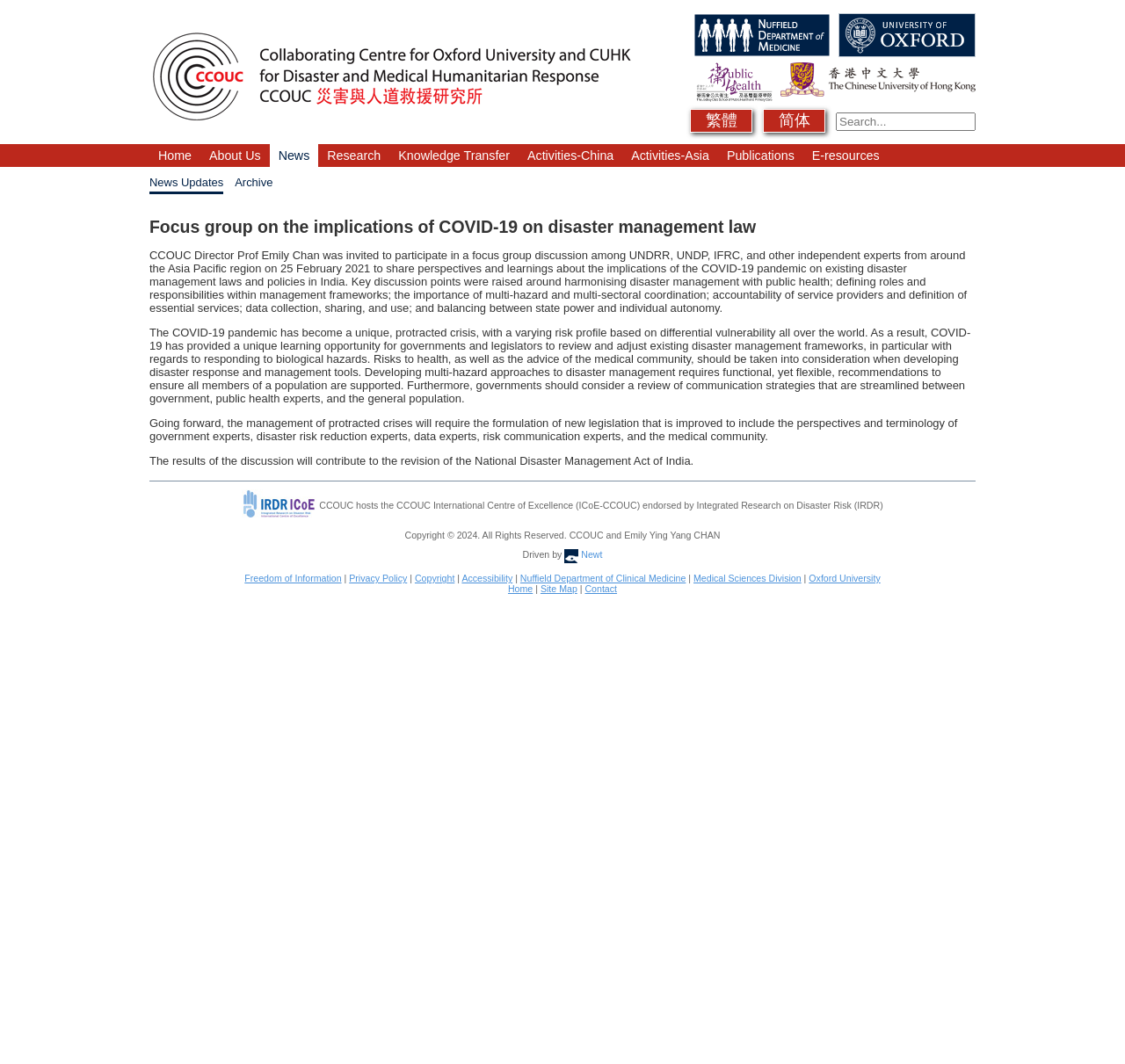Provide a short, one-word or phrase answer to the question below:
How many logos are displayed on the webpage?

5